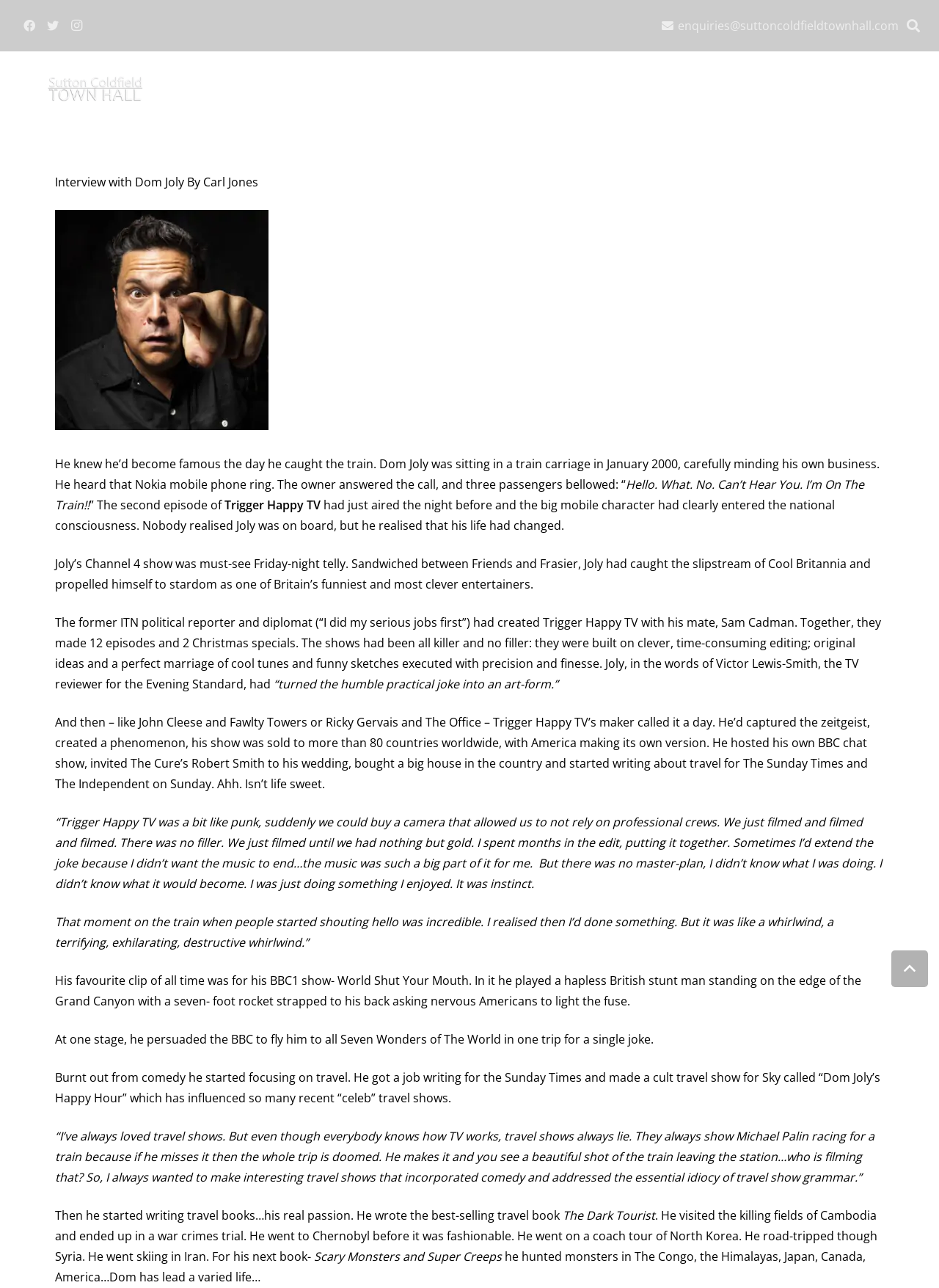Please provide the bounding box coordinates for the element that needs to be clicked to perform the instruction: "View what's on". The coordinates must consist of four float numbers between 0 and 1, formatted as [left, top, right, bottom].

[0.316, 0.04, 0.428, 0.097]